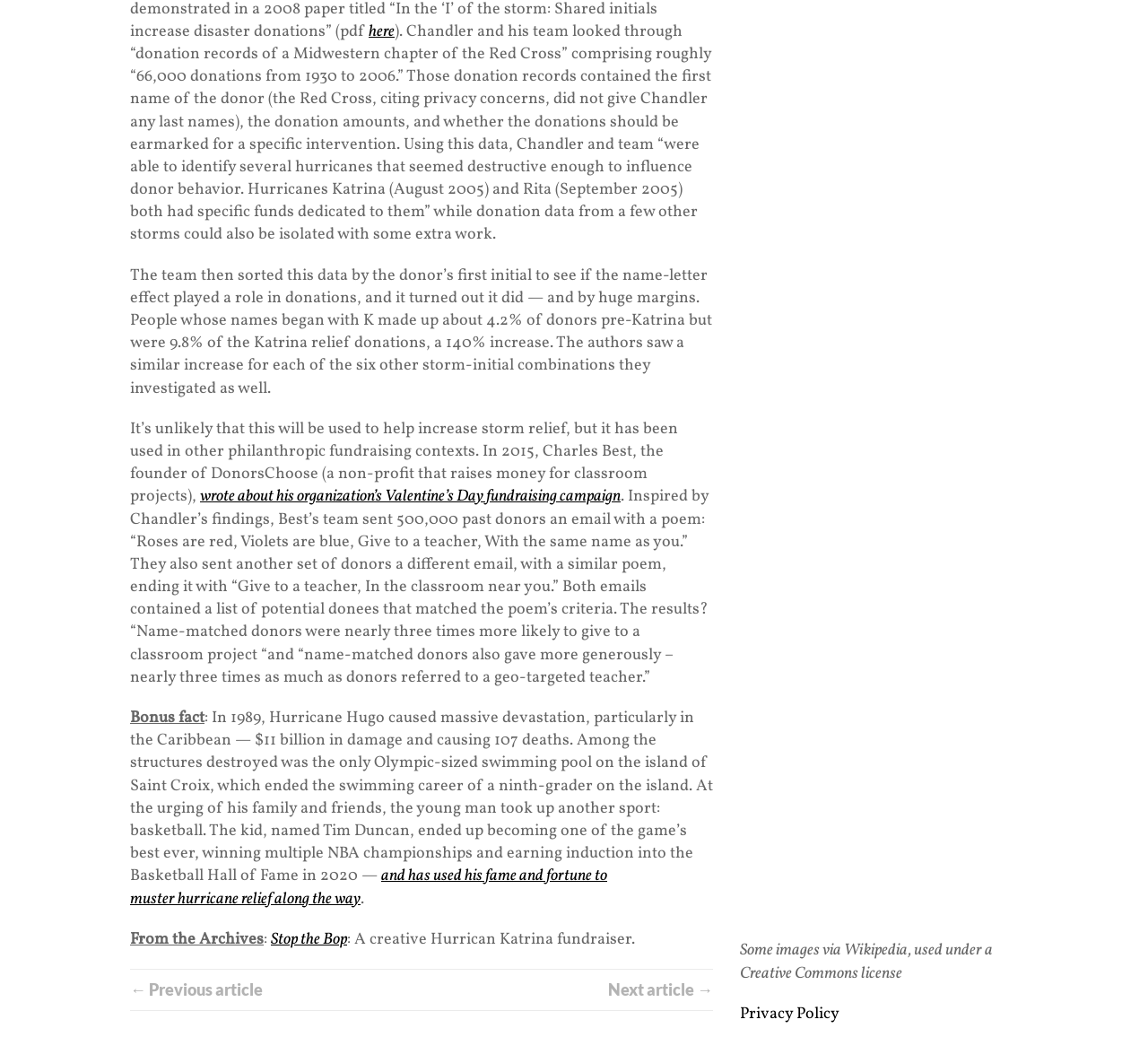Locate the UI element that matches the description Privacy Policy in the webpage screenshot. Return the bounding box coordinates in the format (top-left x, top-left y, bottom-right x, bottom-right y), with values ranging from 0 to 1.

[0.645, 0.943, 0.731, 0.964]